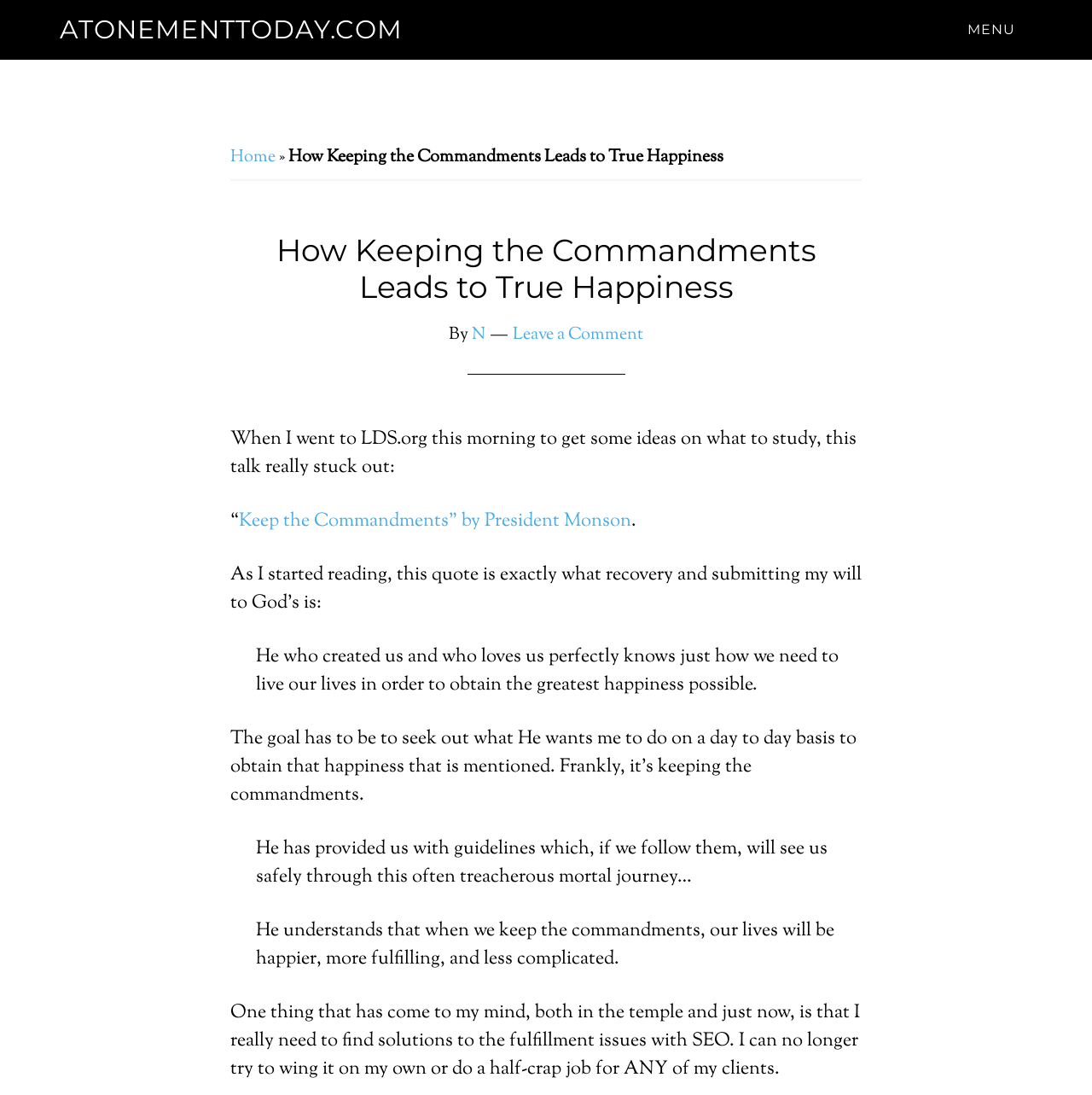Provide a one-word or one-phrase answer to the question:
Who is the author of the talk 'Keep the Commandments'?

President Monson